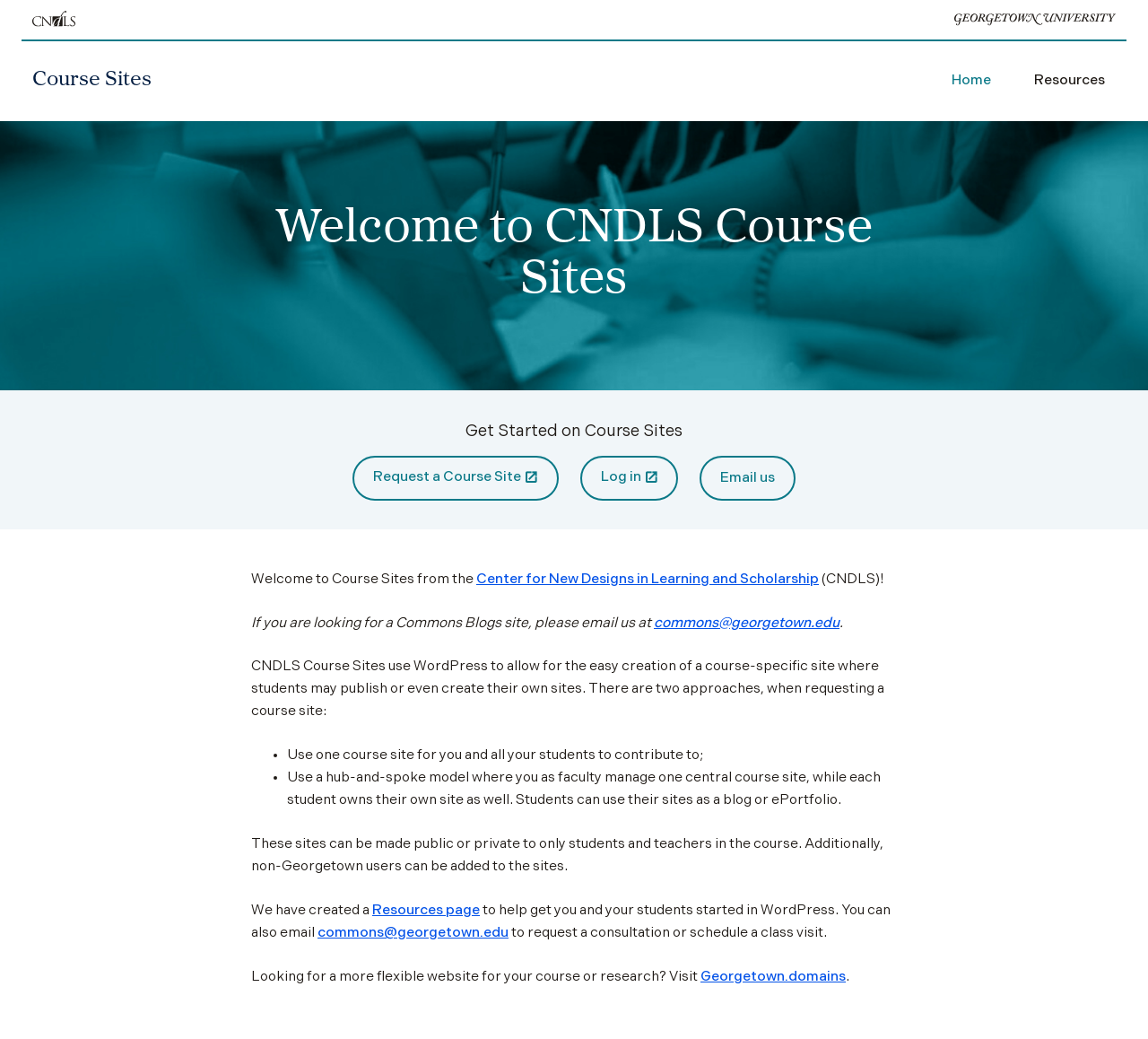Find the bounding box coordinates of the element you need to click on to perform this action: 'Log in to Course Sites'. The coordinates should be represented by four float values between 0 and 1, in the format [left, top, right, bottom].

[0.505, 0.439, 0.591, 0.482]